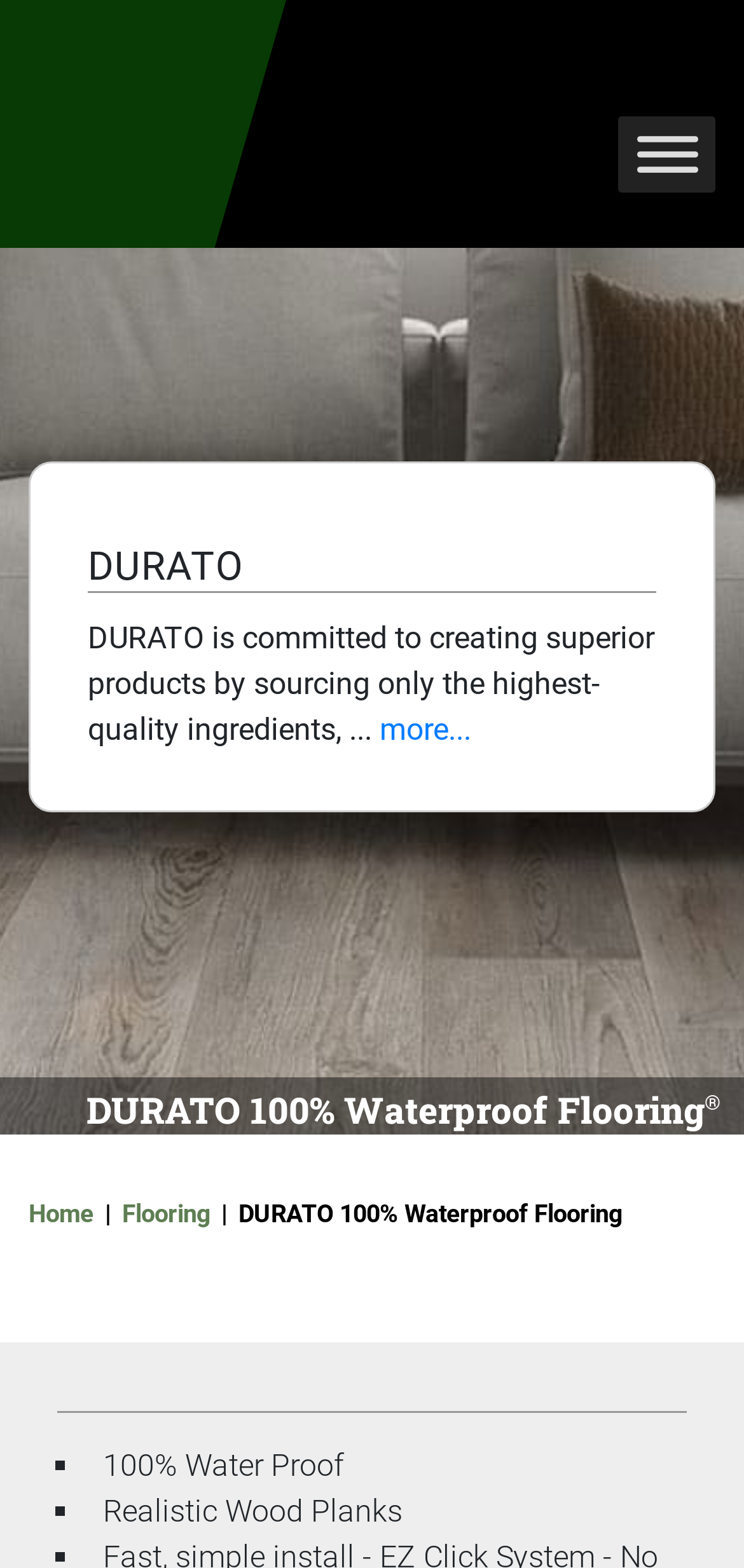What is the name of the company?
Using the screenshot, give a one-word or short phrase answer.

DURATO